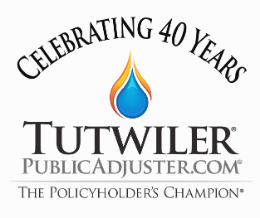Describe all the aspects of the image extensively.

The image features a celebratory emblem marking "40 Years" of service for Tutwiler & Associates. It prominently displays the name "TUTWILER" alongside the website "PublicAdjuster.com" beneath it. A distinctive logo element—a stylized flame combined with a droplet—underscores the commitment to quality and service. The tagline "The Policyholder's Champion" emphasizes the firm's dedication to advocating for insurance policyholders. This visual celebration highlights a significant milestone in the company's history, reflecting its long-standing expertise in insurance claim adjustment.